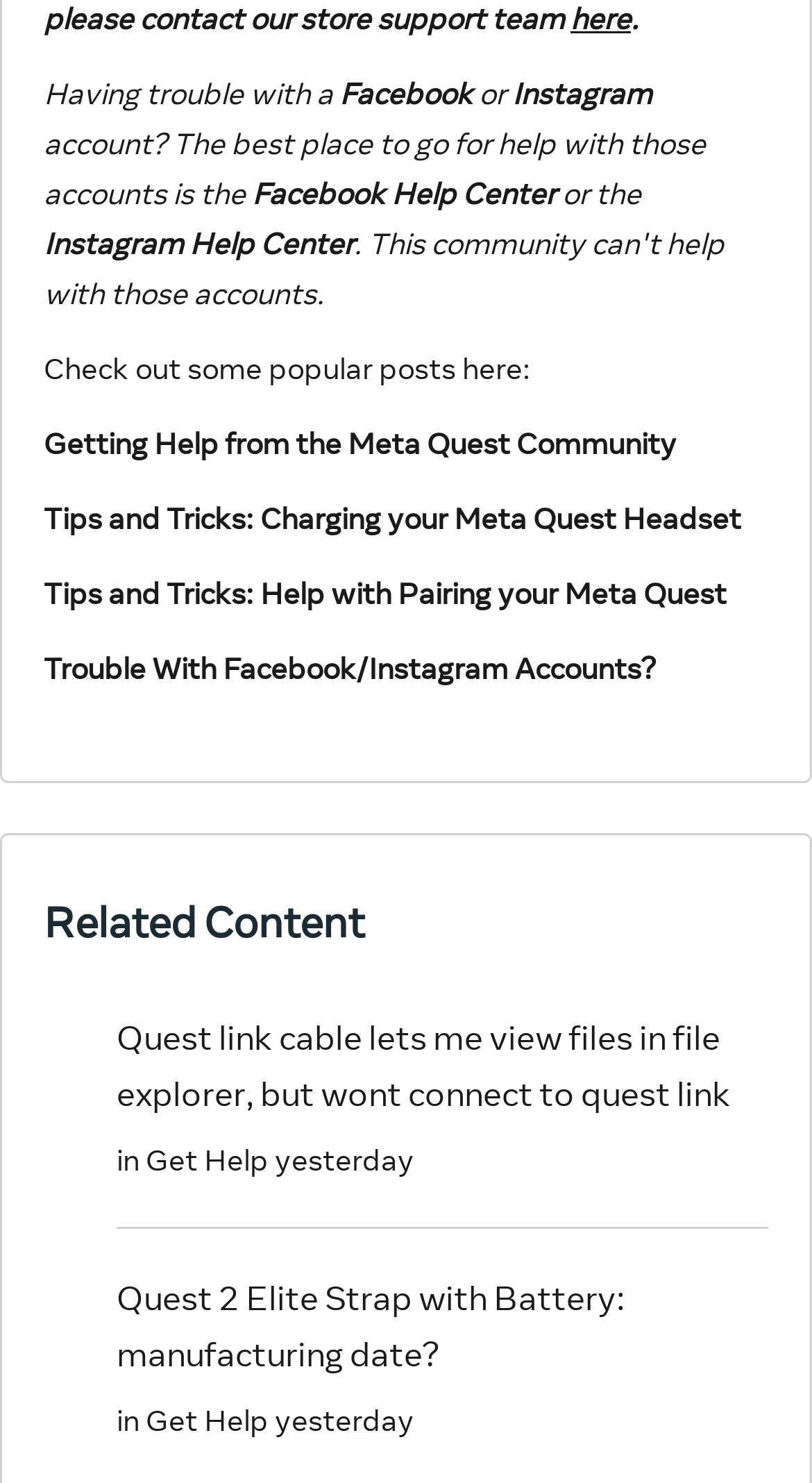How many 'Get Help' links are there on the webpage?
Please answer the question as detailed as possible based on the image.

There are two 'Get Help' links on the webpage, one located at [0.179, 0.769, 0.331, 0.795] and another at [0.179, 0.945, 0.331, 0.97]. Therefore, the answer is 2.